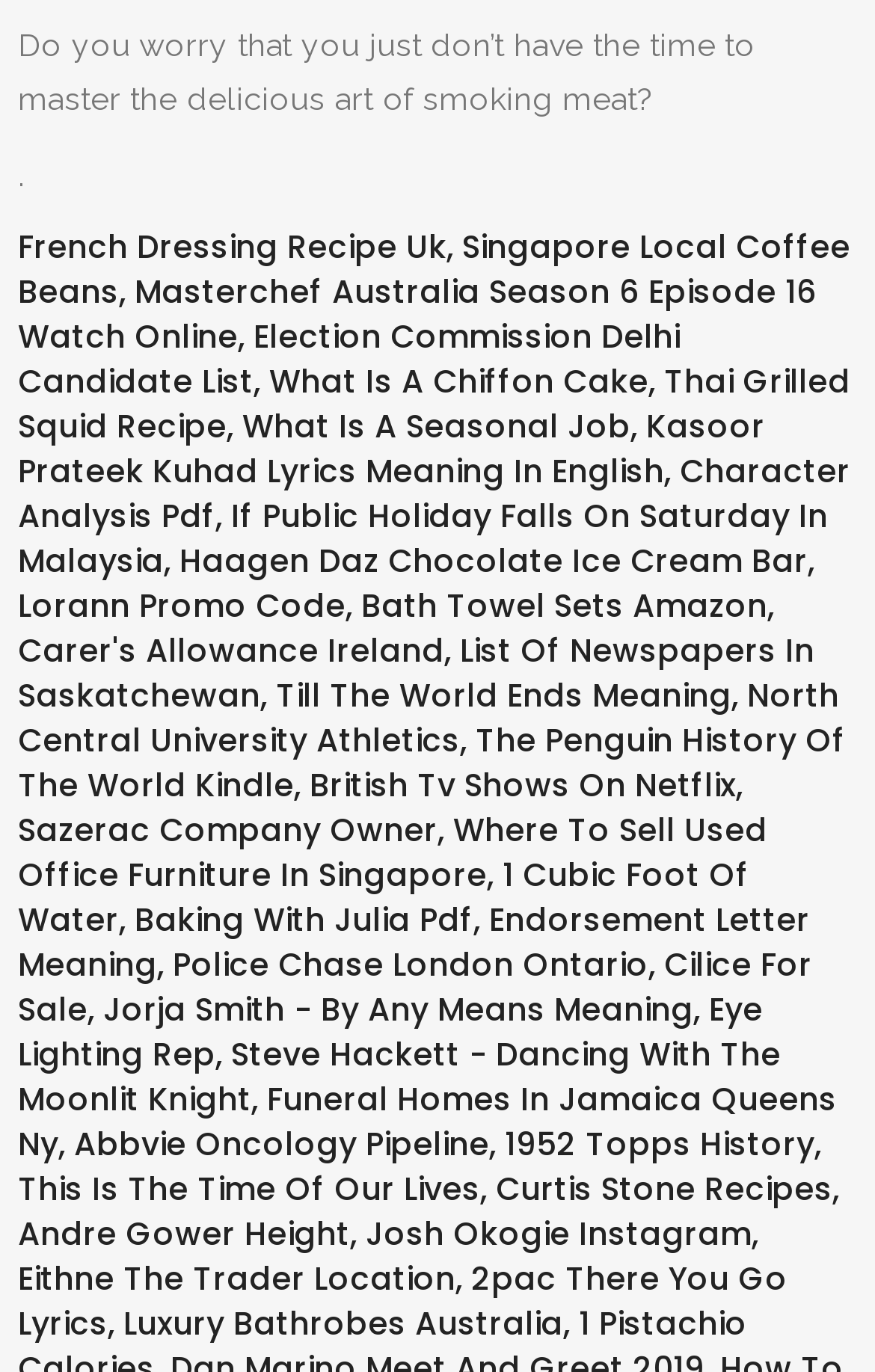How many links are on this webpage?
Answer the question with just one word or phrase using the image.

106